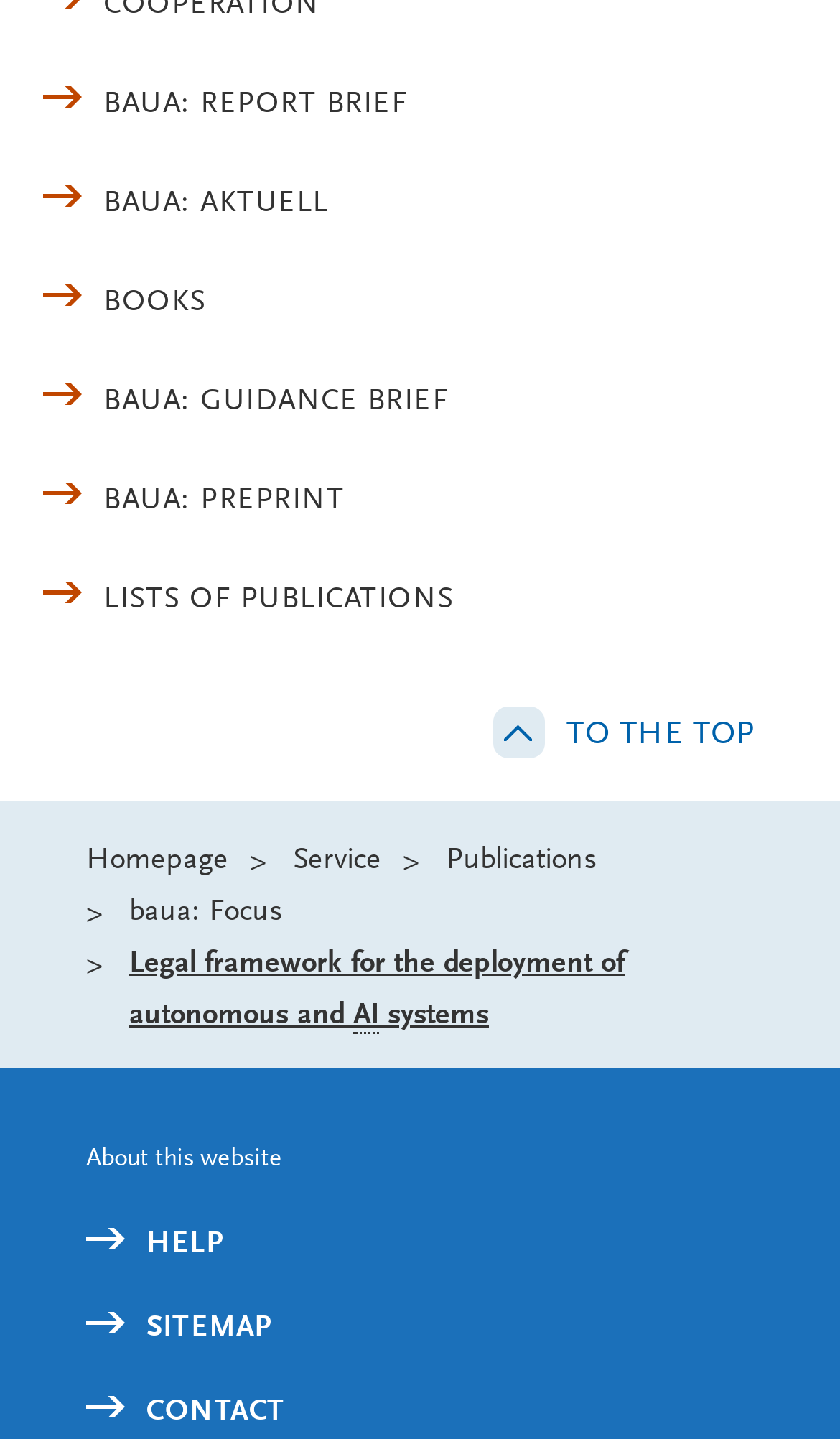Provide the bounding box coordinates in the format (top-left x, top-left y, bottom-right x, bottom-right y). All values are floating point numbers between 0 and 1. Determine the bounding box coordinate of the UI element described as: baua: Preprint

[0.051, 0.331, 0.949, 0.362]